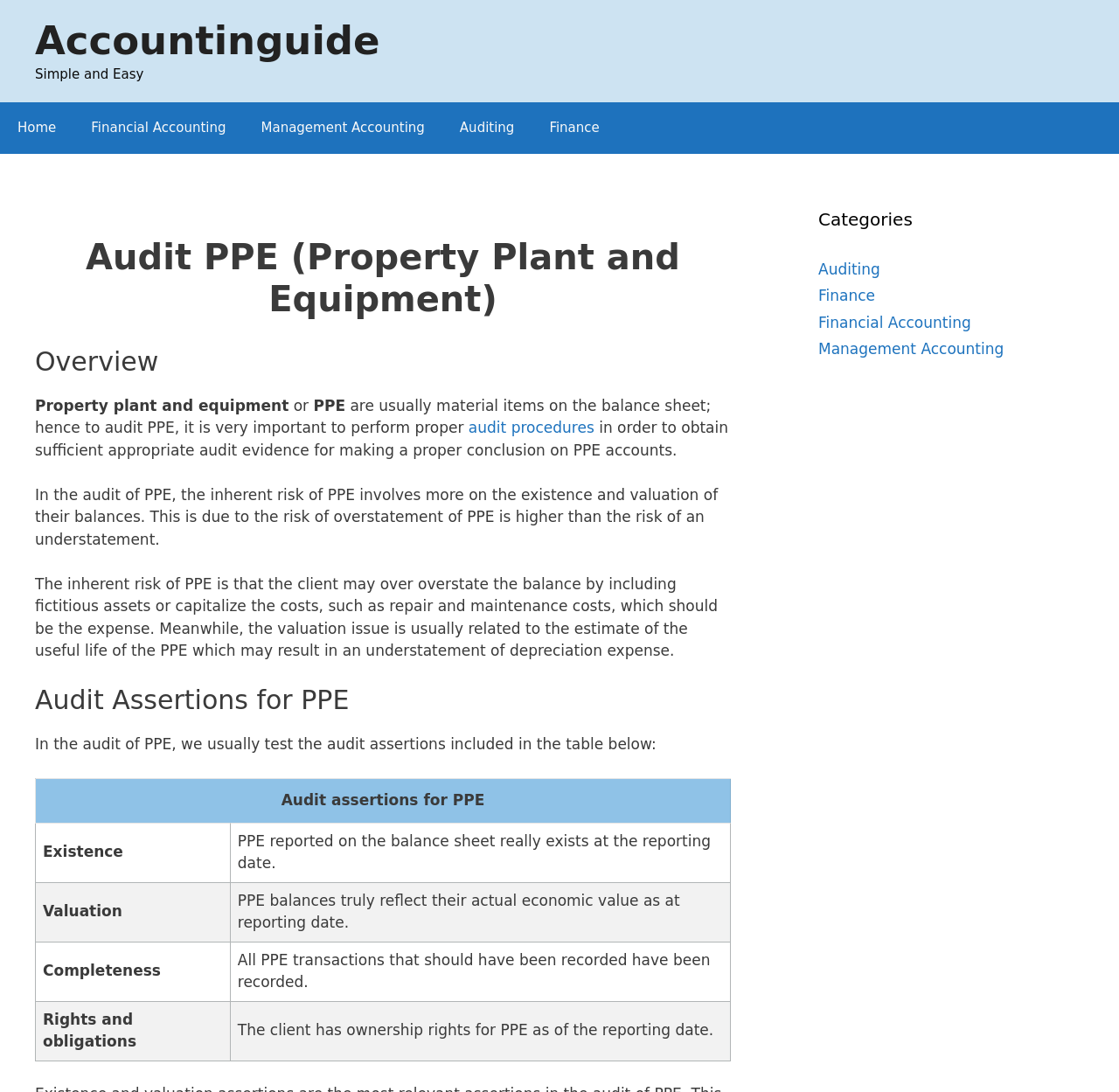What are the categories listed on the right side of the webpage?
Based on the image, answer the question with as much detail as possible.

The webpage has a complementary section on the right side, which lists four categories: Auditing, Finance, Financial Accounting, and Management Accounting, with links to related topics or subtopics.